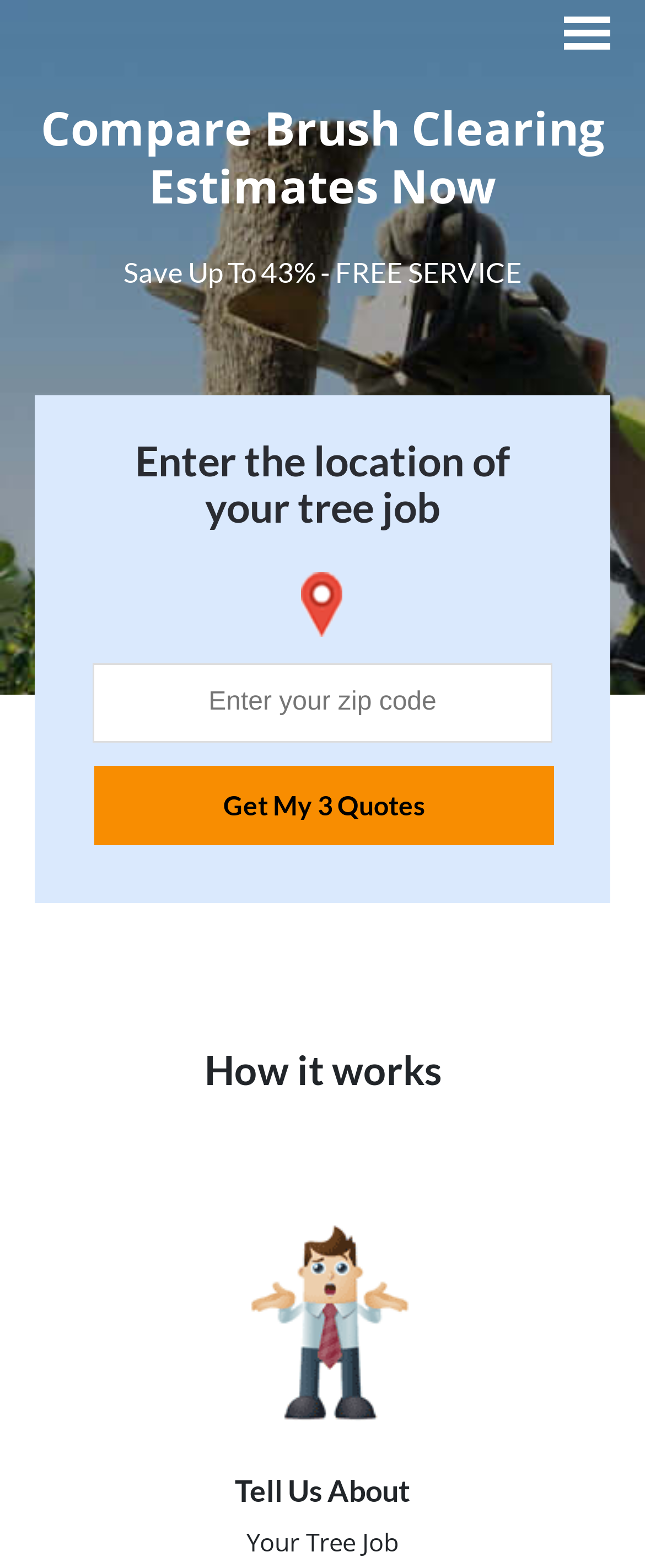What is the next step after entering the zip code?
From the details in the image, answer the question comprehensively.

After entering the zip code, the user is prompted to click the 'Get My 3 Quotes' button, which suggests that the next step is to retrieve quotes from three different service providers.